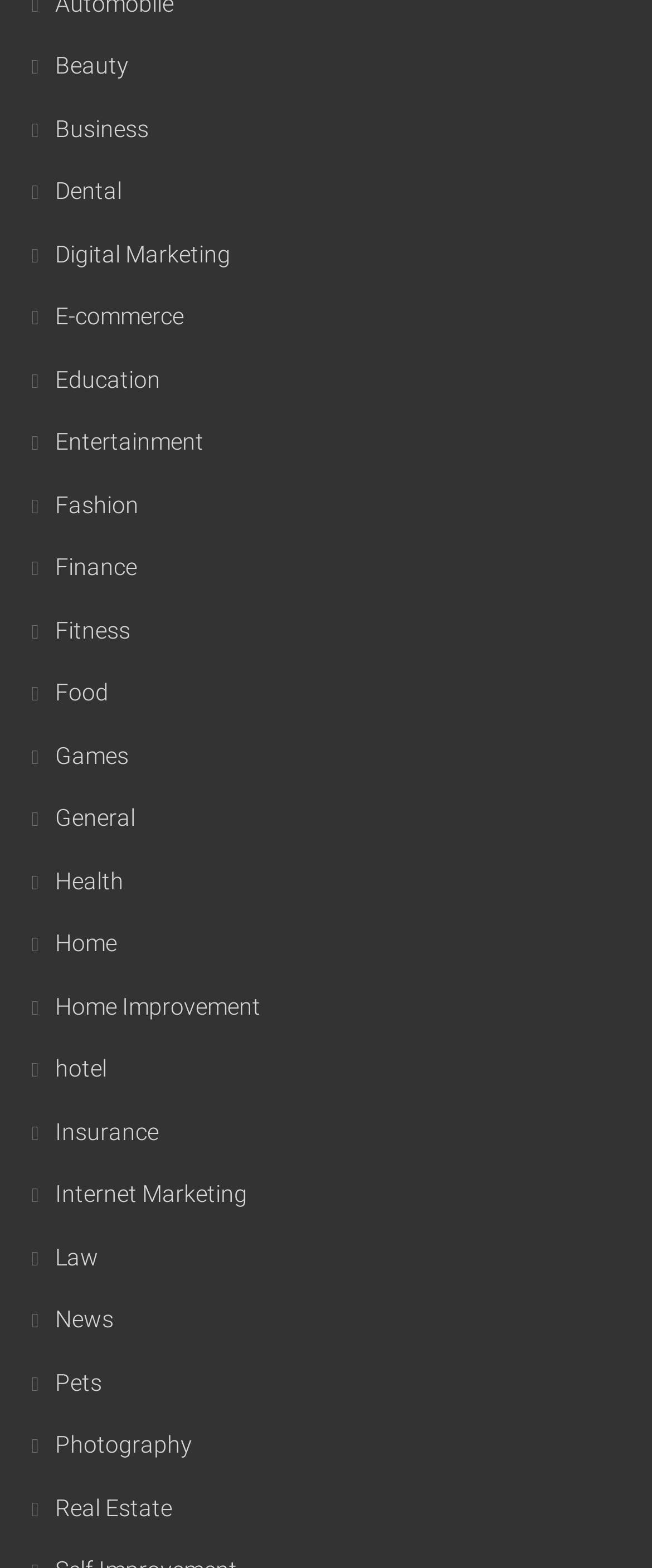Provide a brief response to the question below using a single word or phrase: 
Is there a category for 'Travel'?

No